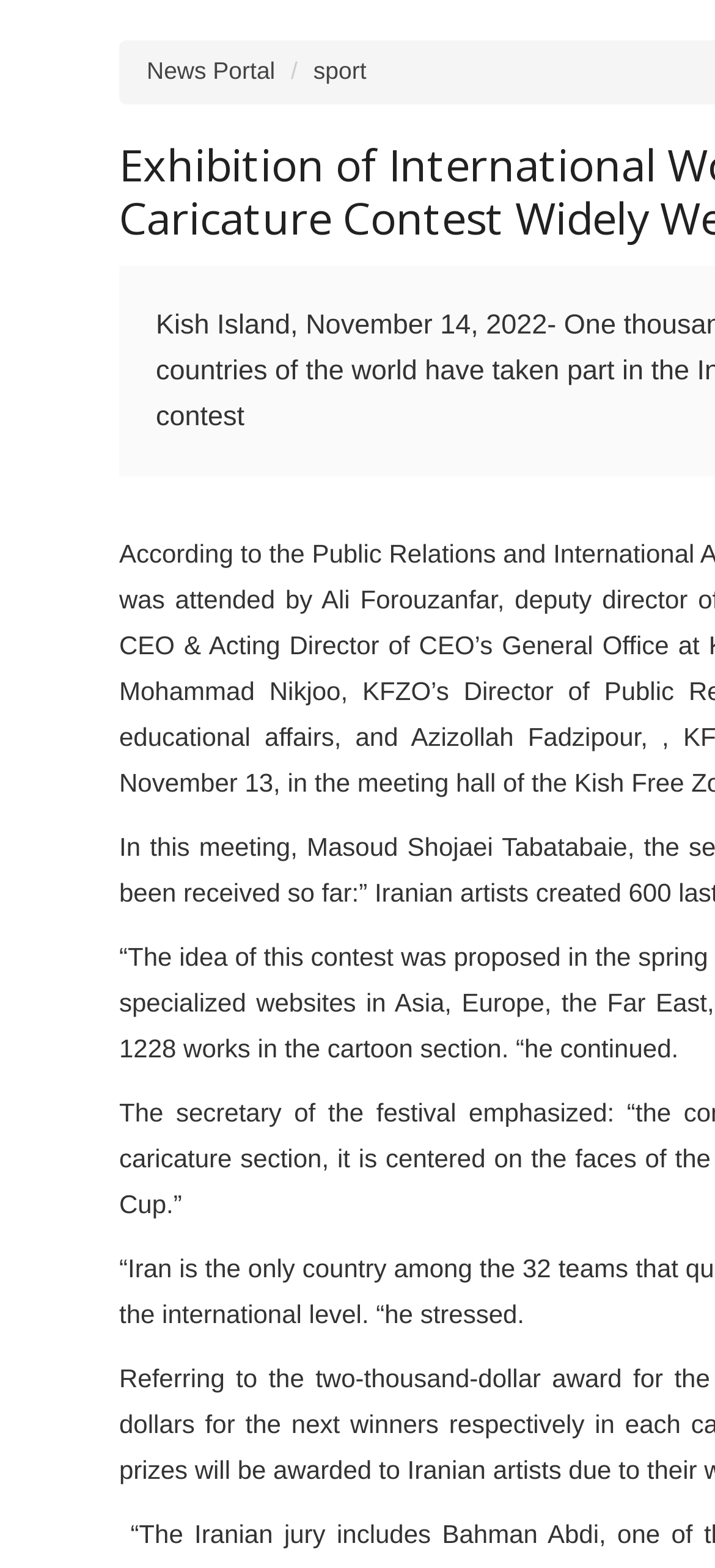Determine the bounding box for the HTML element described here: "Automatic storage system". The coordinates should be given as [left, top, right, bottom] with each number being a float between 0 and 1.

None